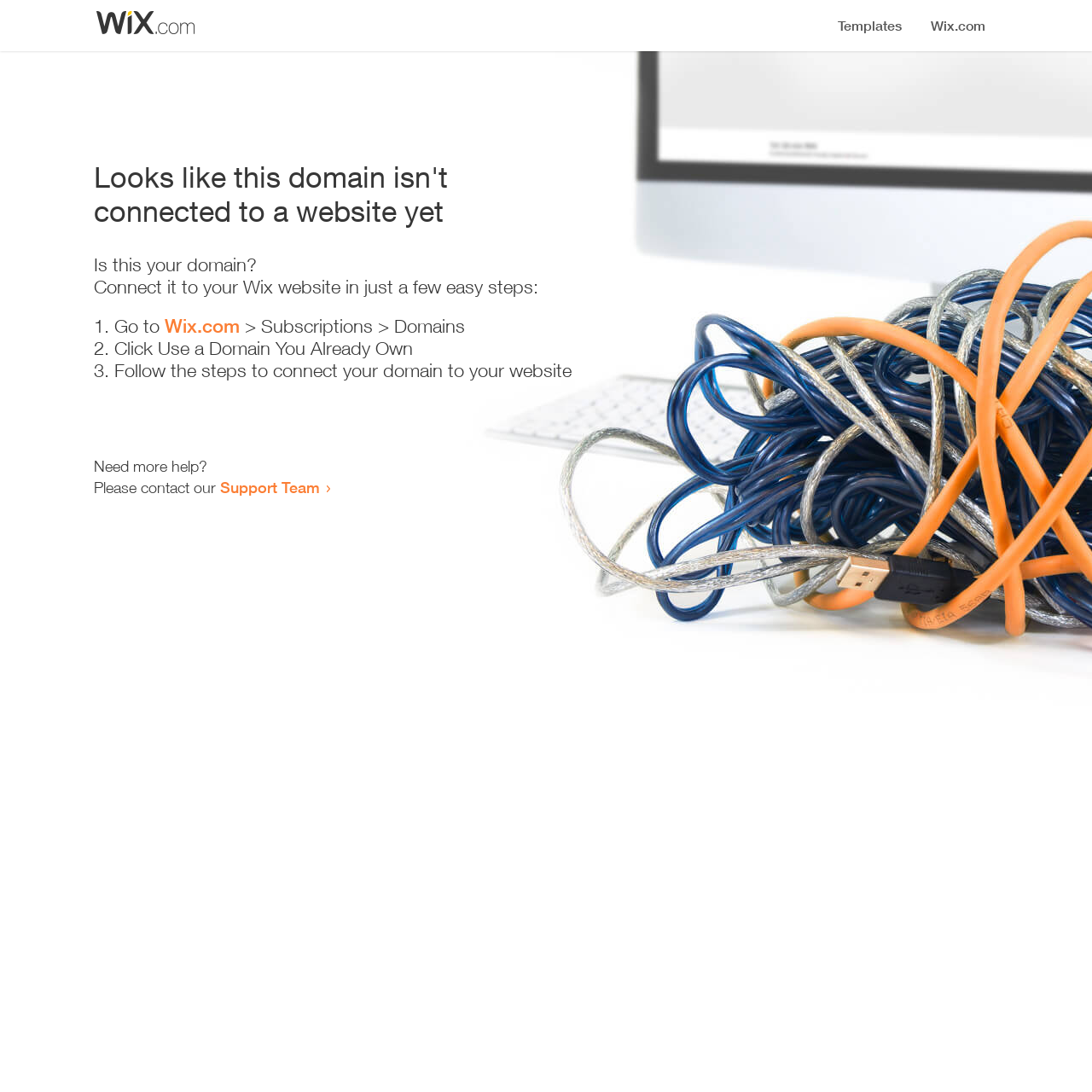Give a short answer using one word or phrase for the question:
Who can I contact for more help?

Support Team